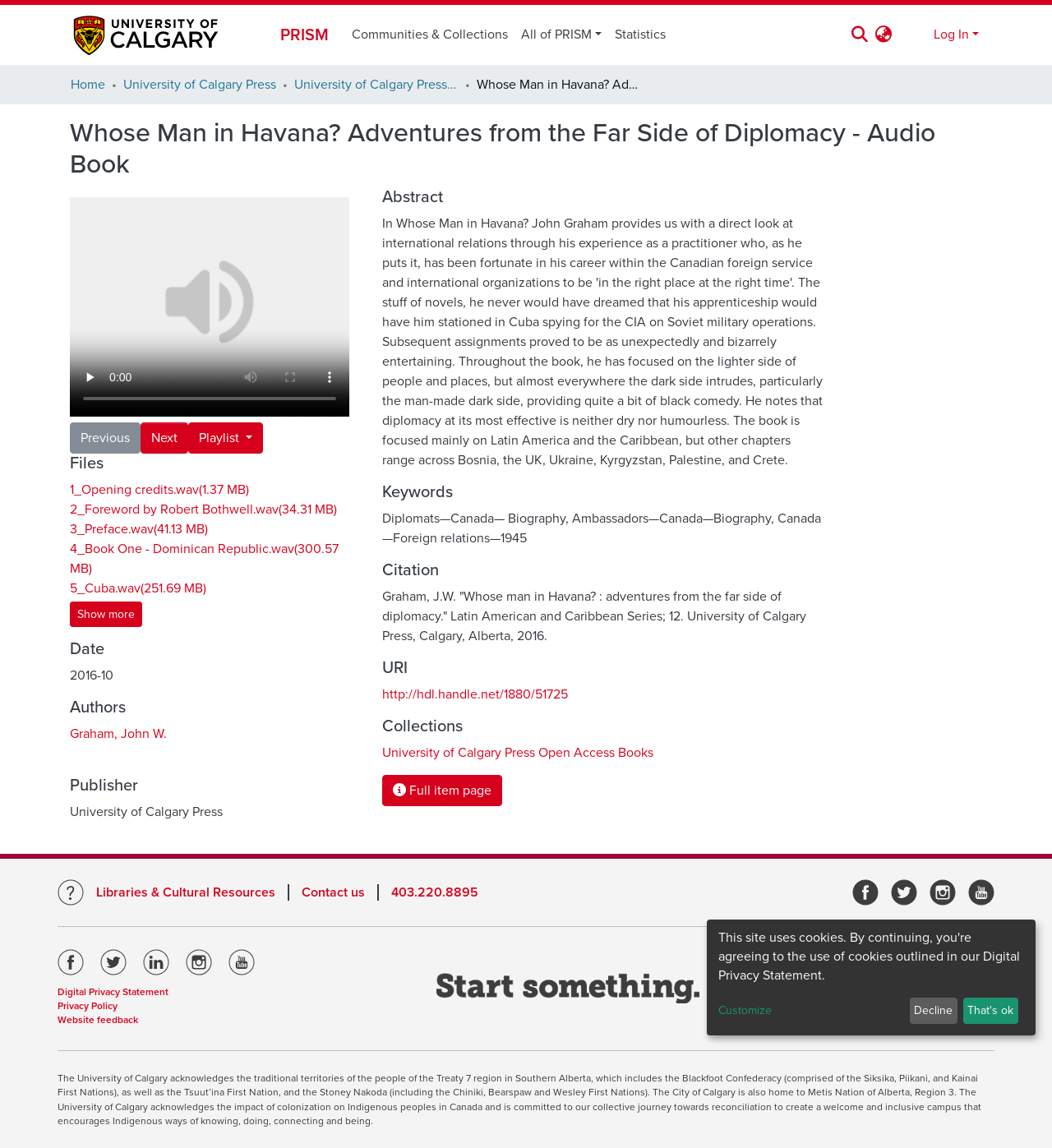Determine the bounding box coordinates (top-left x, top-left y, bottom-right x, bottom-right y) of the UI element described in the following text: 5_Cuba.wav(251.69 MB)

[0.066, 0.505, 0.196, 0.519]